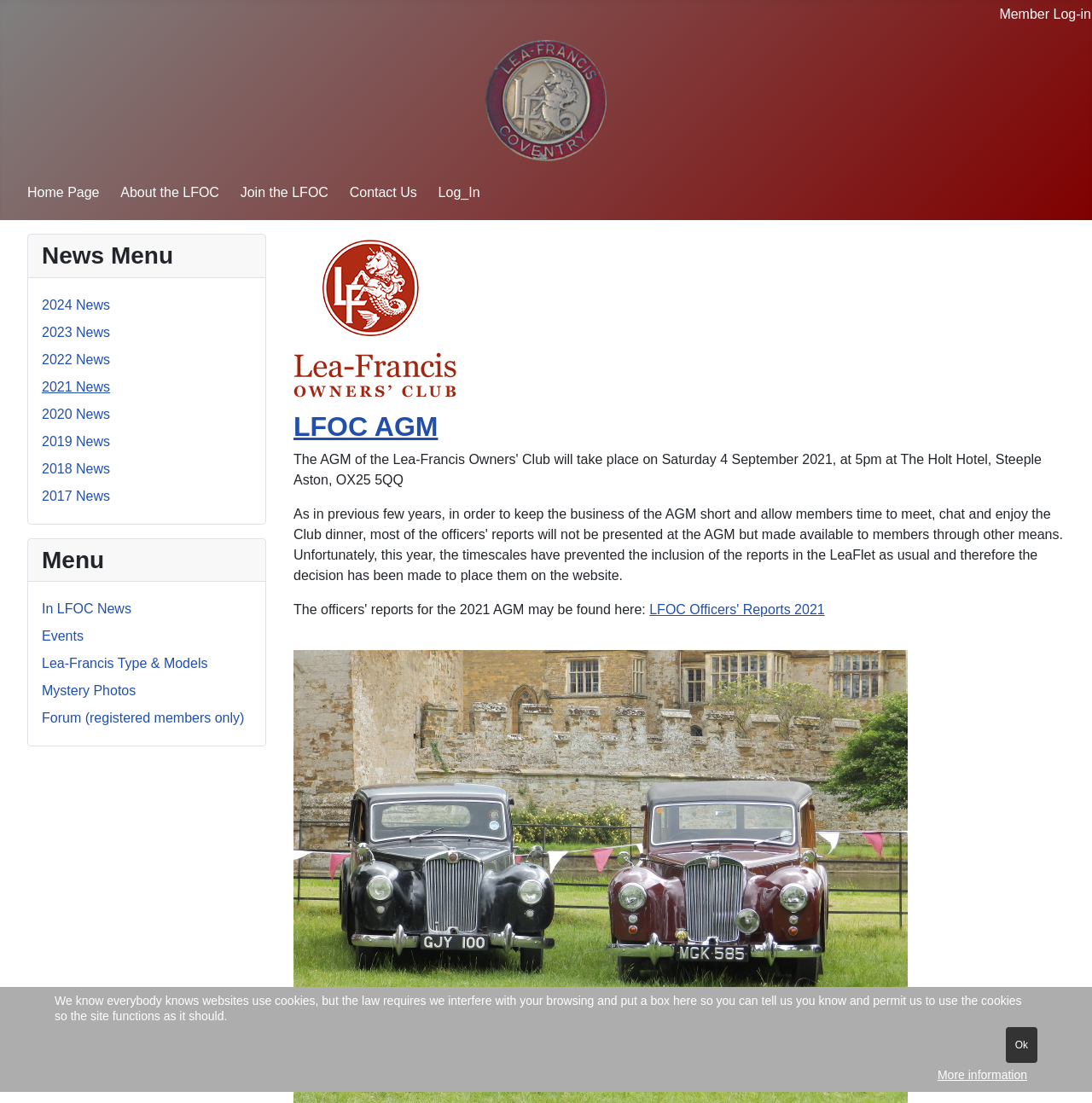Please use the details from the image to answer the following question comprehensively:
What is the name of the club?

I found the answer by looking at the link with the text 'Lea-Francis Owners' Club' which is located at the top of the webpage, and it seems to be the main title of the webpage.